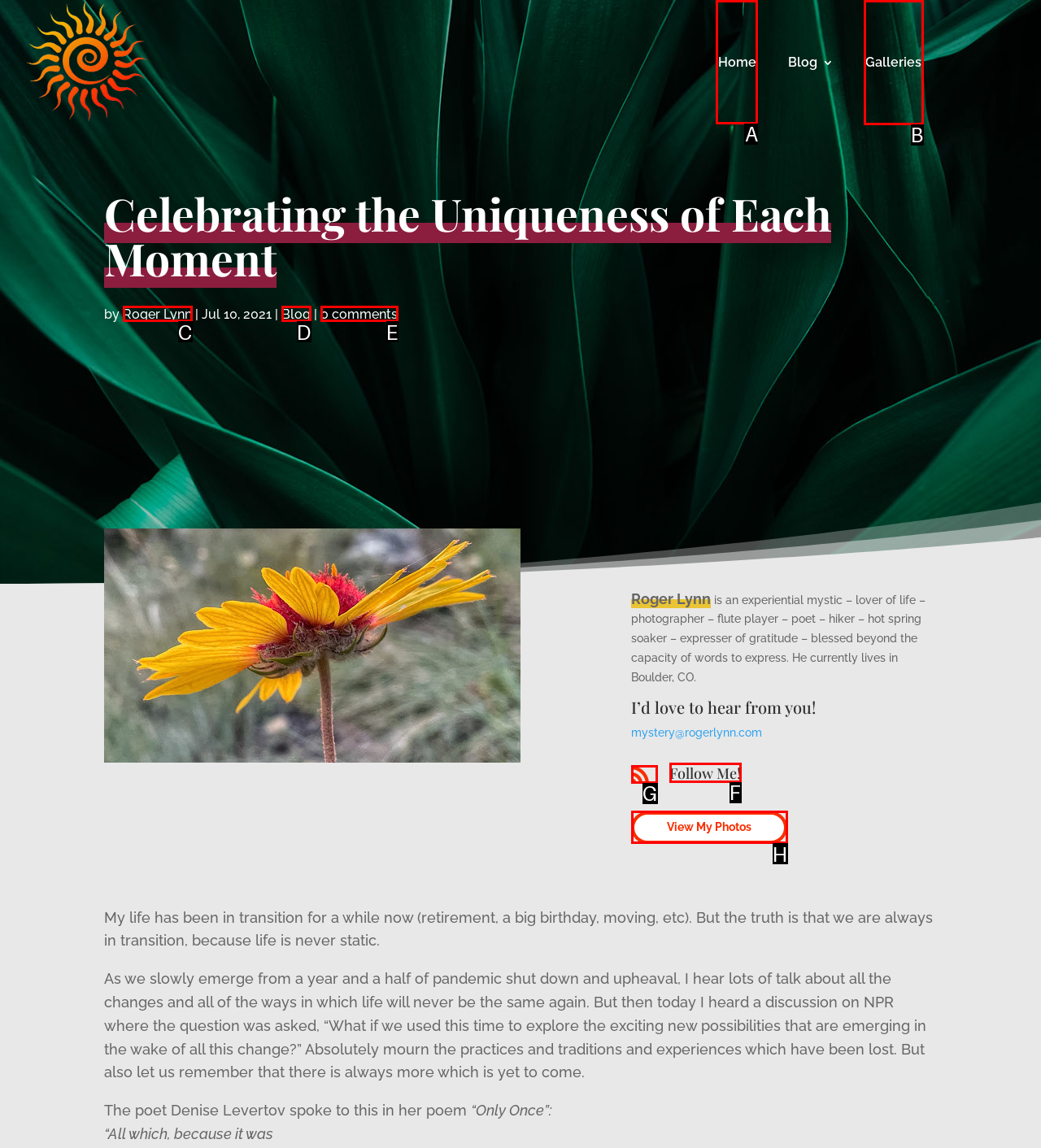Tell me the correct option to click for this task: Click on the 'Home' link
Write down the option's letter from the given choices.

A